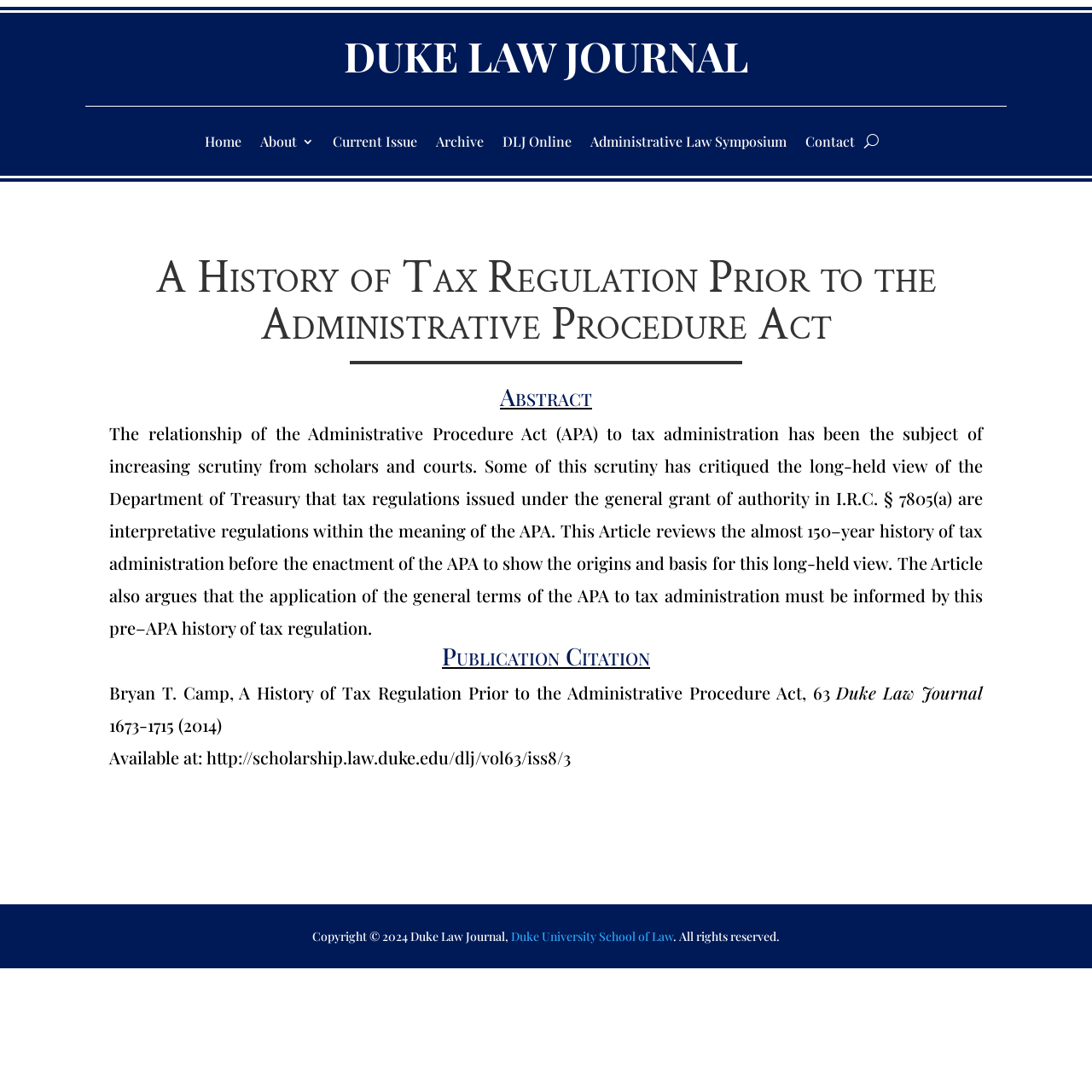What is the name of the journal?
Please respond to the question with a detailed and thorough explanation.

I determined the answer by looking at the heading 'DUKE LAW JOURNAL' at the top of the webpage, which suggests that the webpage is related to the Duke Law Journal. Additionally, the publication citation section also mentions 'Duke Law Journal' as the publication name.